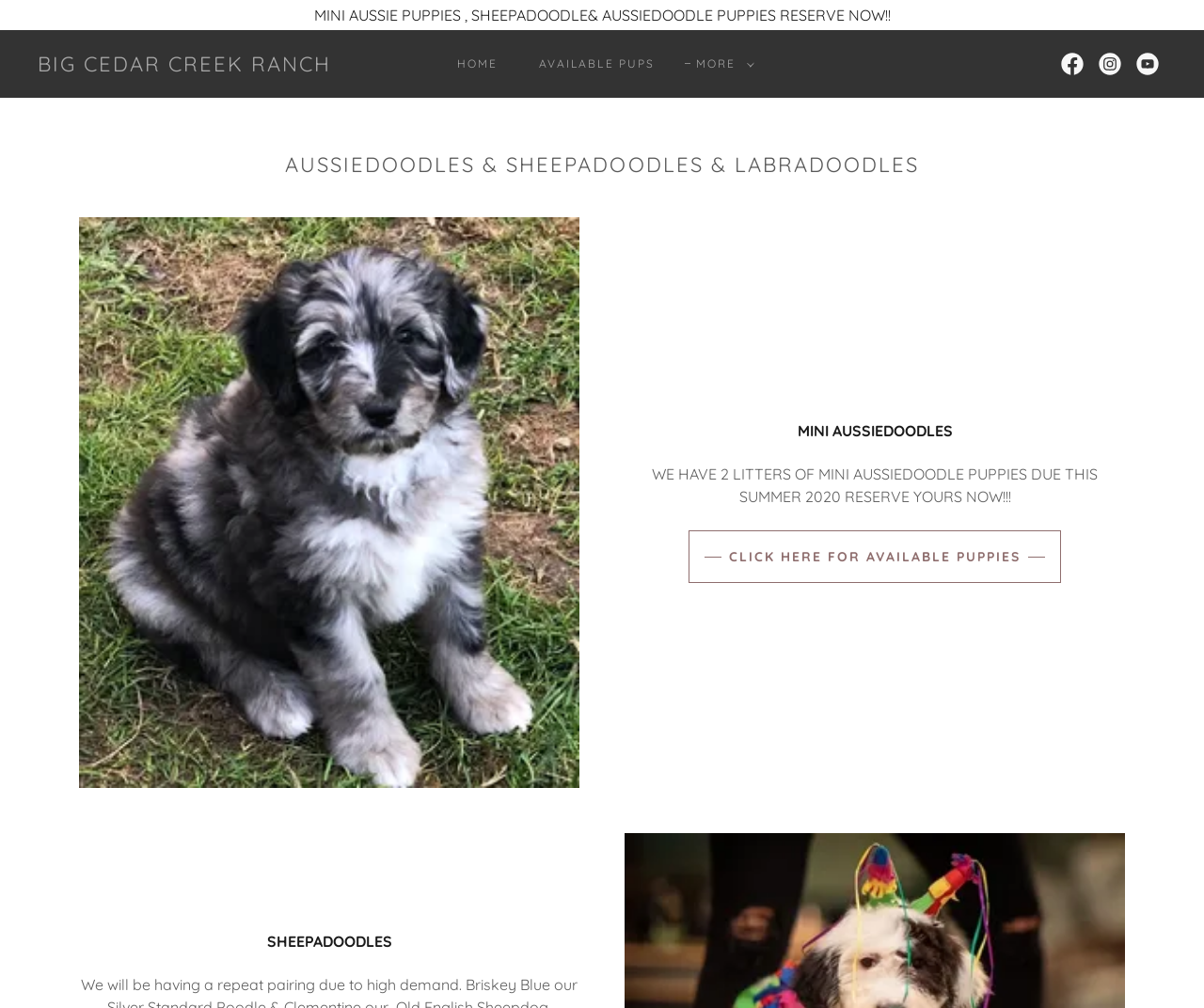Utilize the details in the image to give a detailed response to the question: What is the name of the ranch?

The link 'BIG CEDAR CREEK RANCH' and the heading 'BIG CEDAR CREEK RANCH' both indicate that the name of the ranch is BIG CEDAR CREEK RANCH.